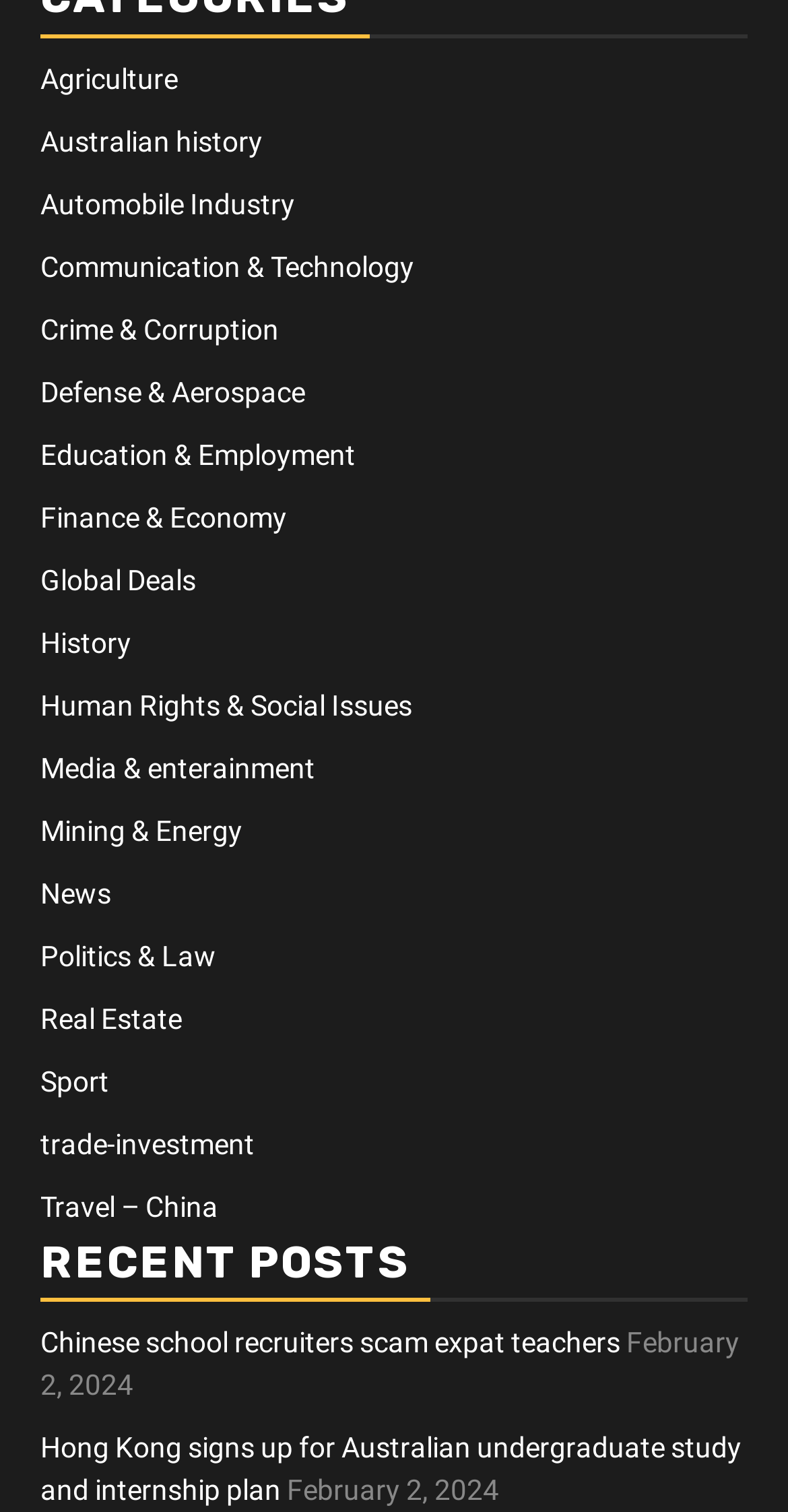Indicate the bounding box coordinates of the clickable region to achieve the following instruction: "Call (317)-831-4666."

None